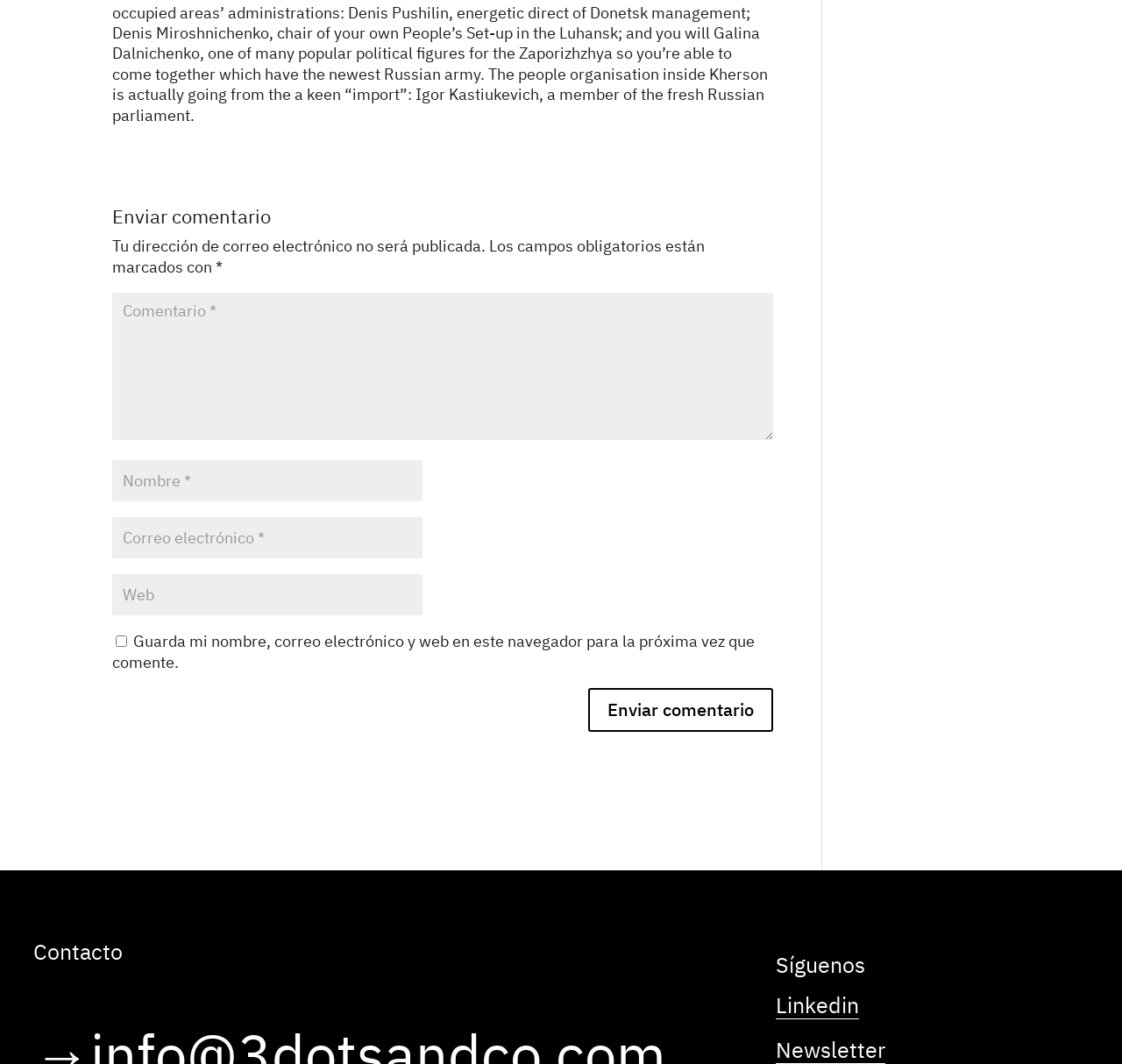Answer this question in one word or a short phrase: What is the purpose of the webpage?

Leave a comment